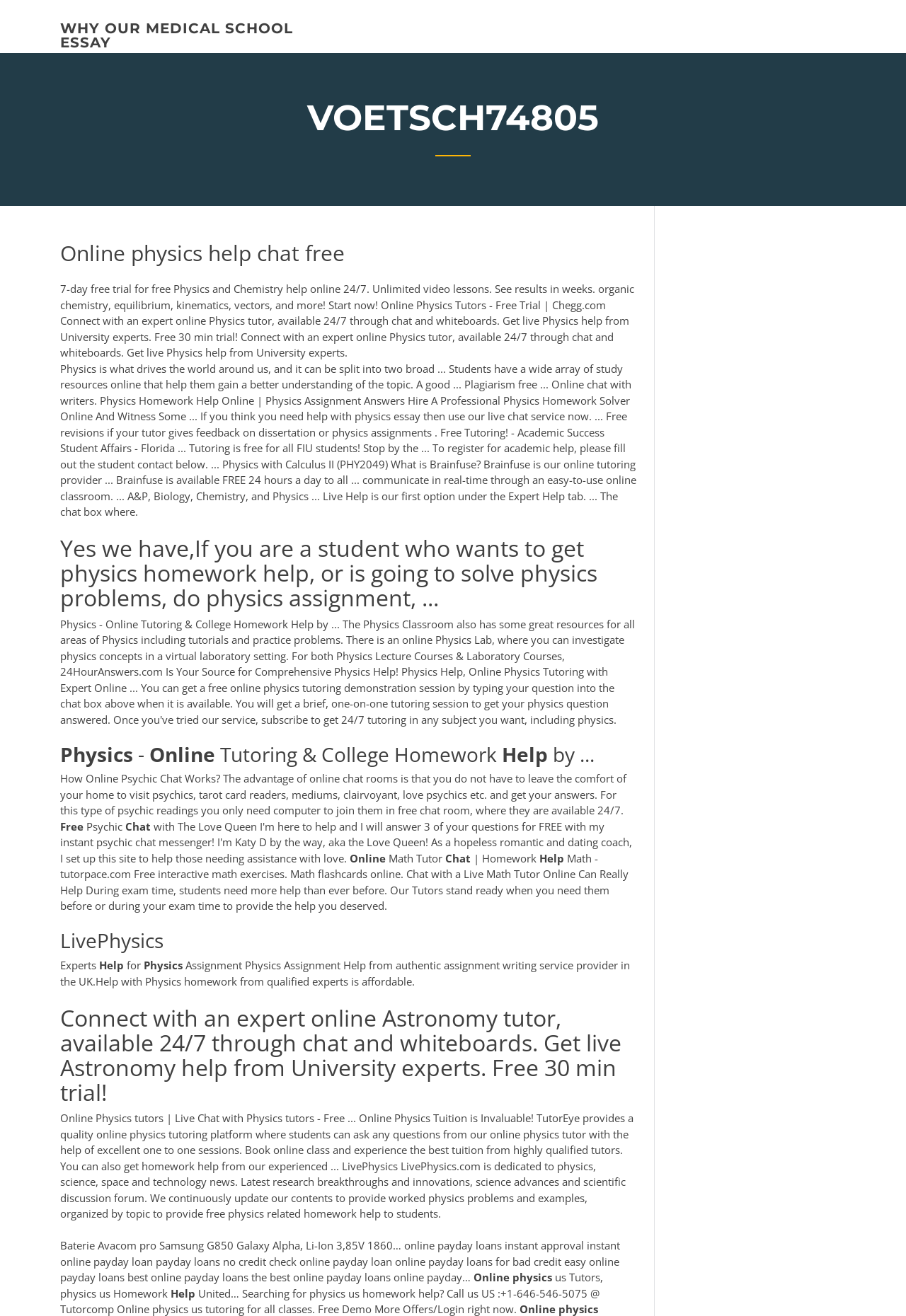Please respond to the question using a single word or phrase:
What is the availability of the online tutors?

24/7